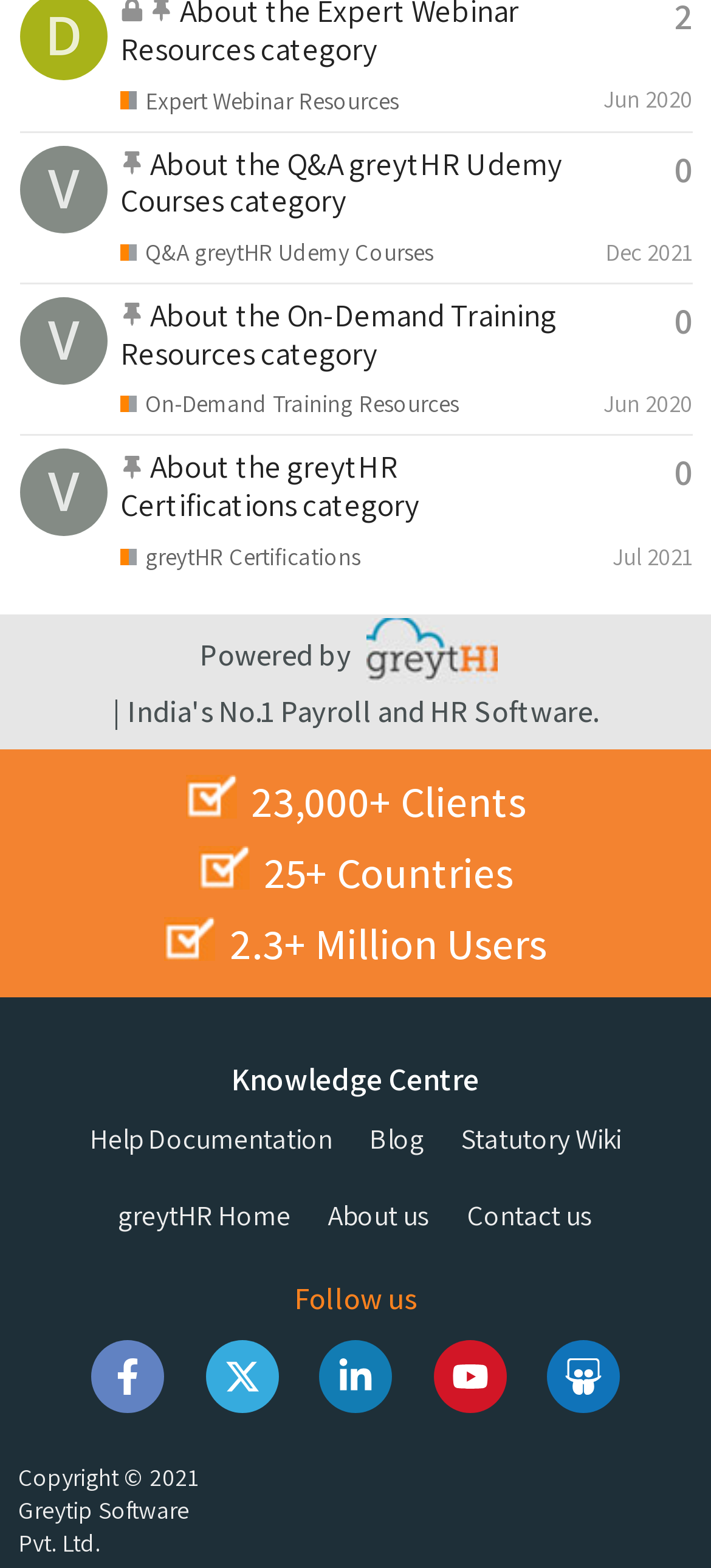Please identify the bounding box coordinates of the area I need to click to accomplish the following instruction: "View Dinesh's profile".

[0.028, 0.01, 0.151, 0.032]